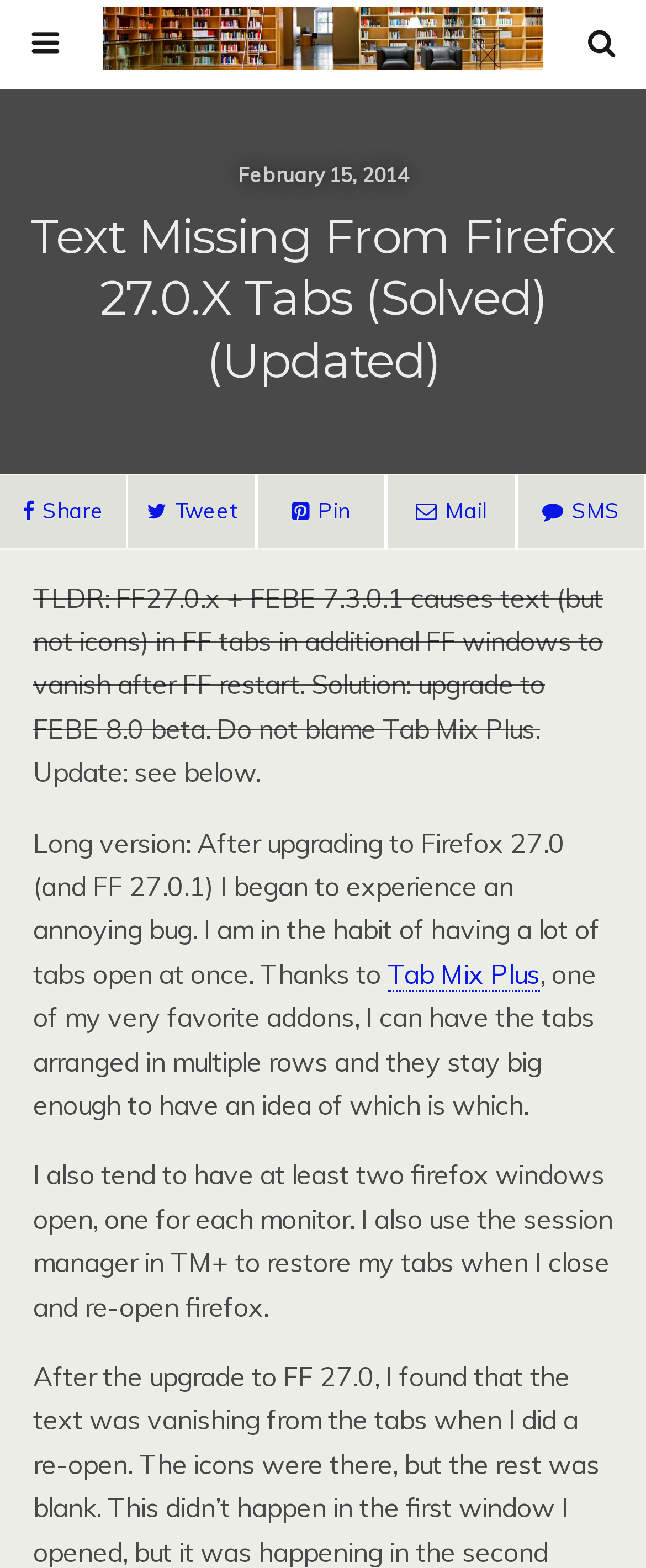Identify the bounding box coordinates of the clickable region to carry out the given instruction: "Click the Tab Mix Plus link".

[0.6, 0.61, 0.836, 0.633]